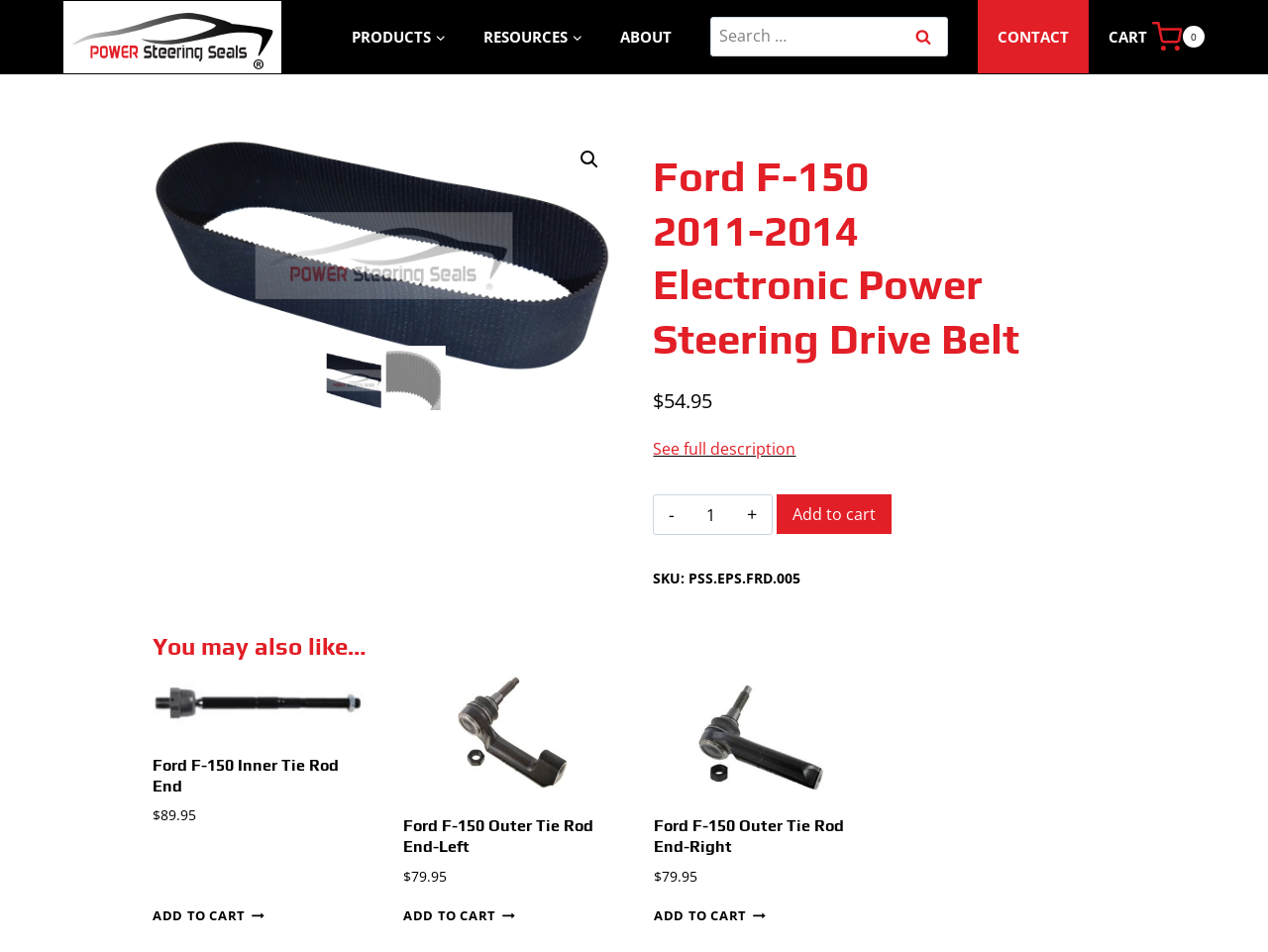What is the name of the company?
Examine the image closely and answer the question with as much detail as possible.

The name of the company can be found in the top-left corner of the webpage, where it is listed as 'Power Steering Seals' with a logo next to it.